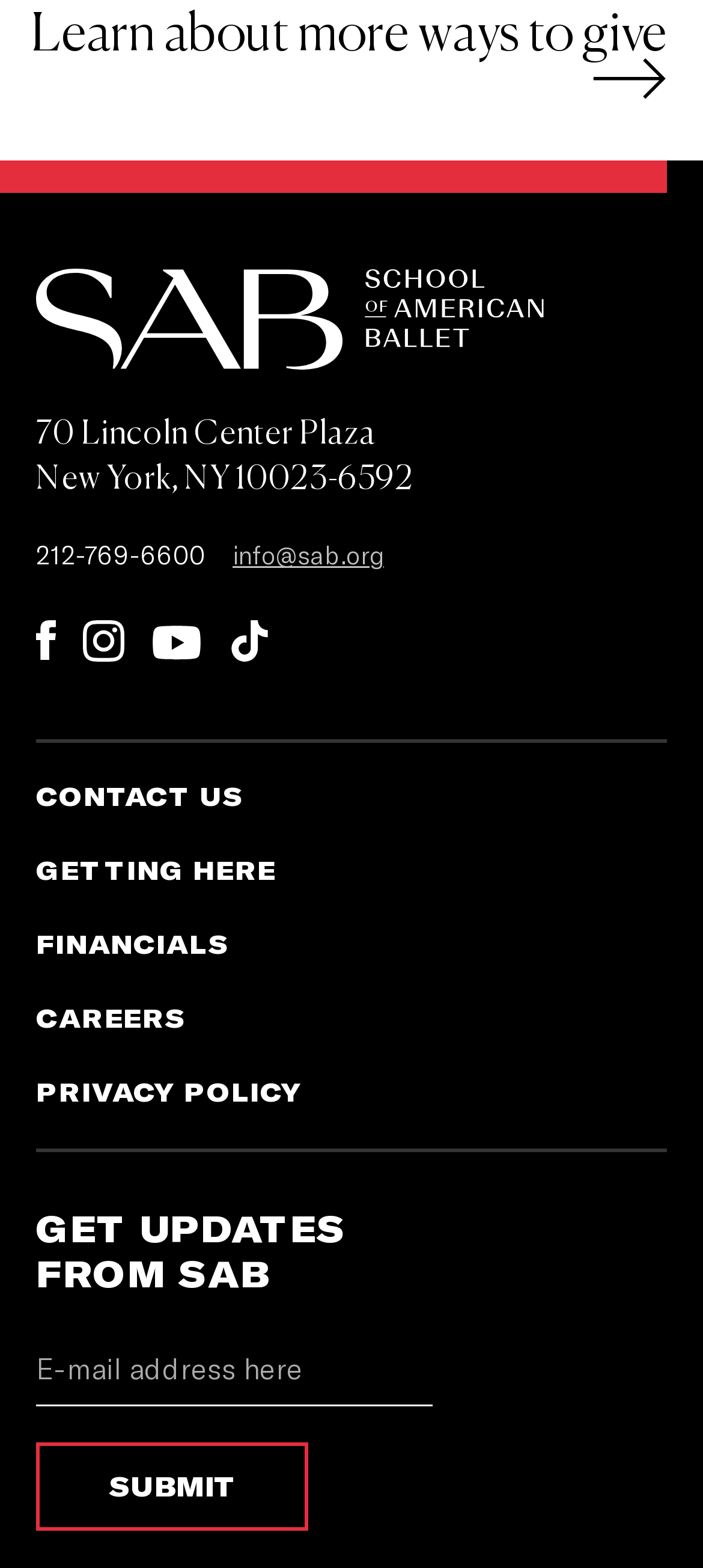Please identify the bounding box coordinates of the element I should click to complete this instruction: 'Call the phone number'. The coordinates should be given as four float numbers between 0 and 1, like this: [left, top, right, bottom].

[0.051, 0.344, 0.292, 0.365]